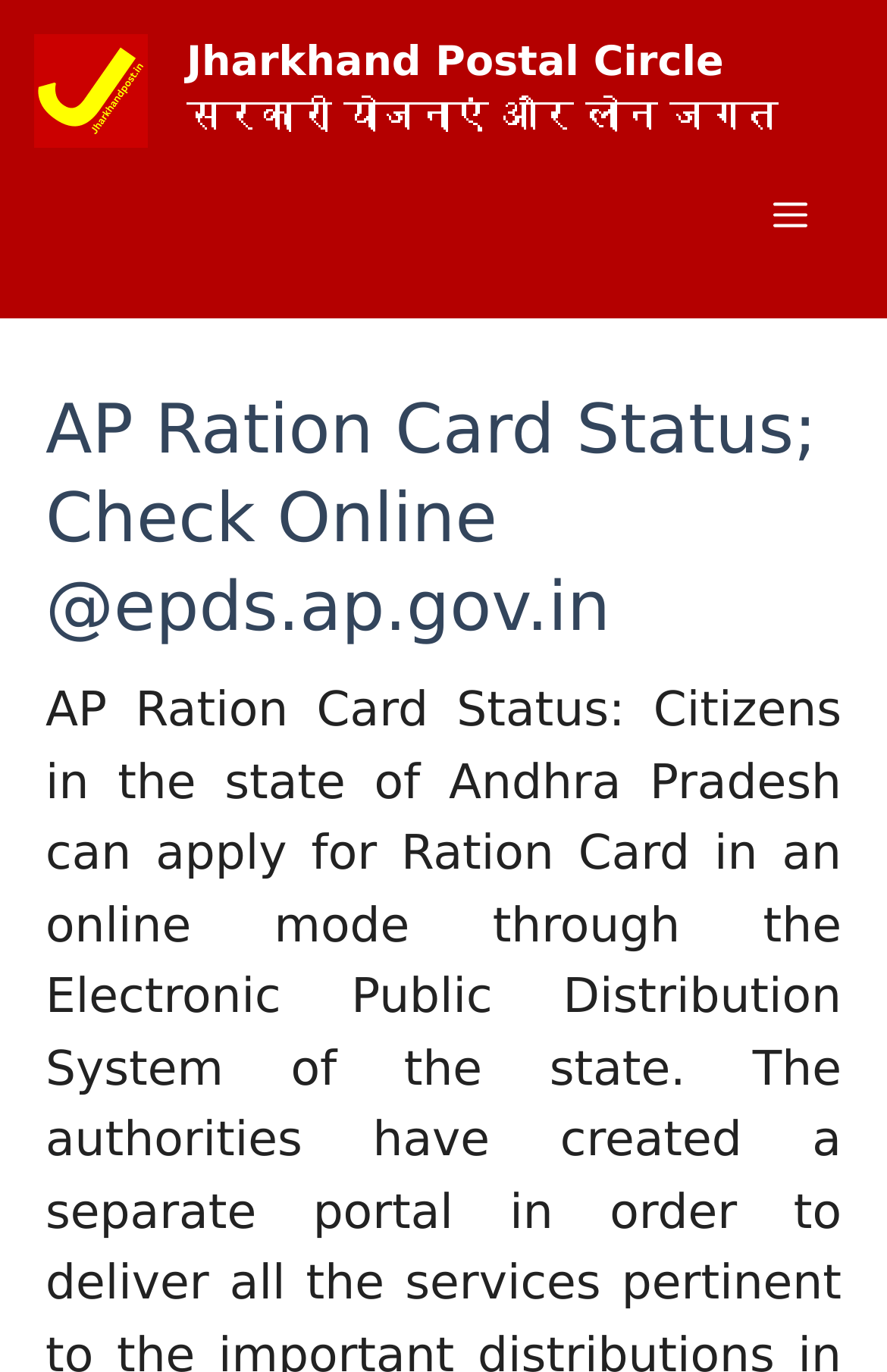Answer the question using only one word or a concise phrase: How many links are there in the banner section?

2